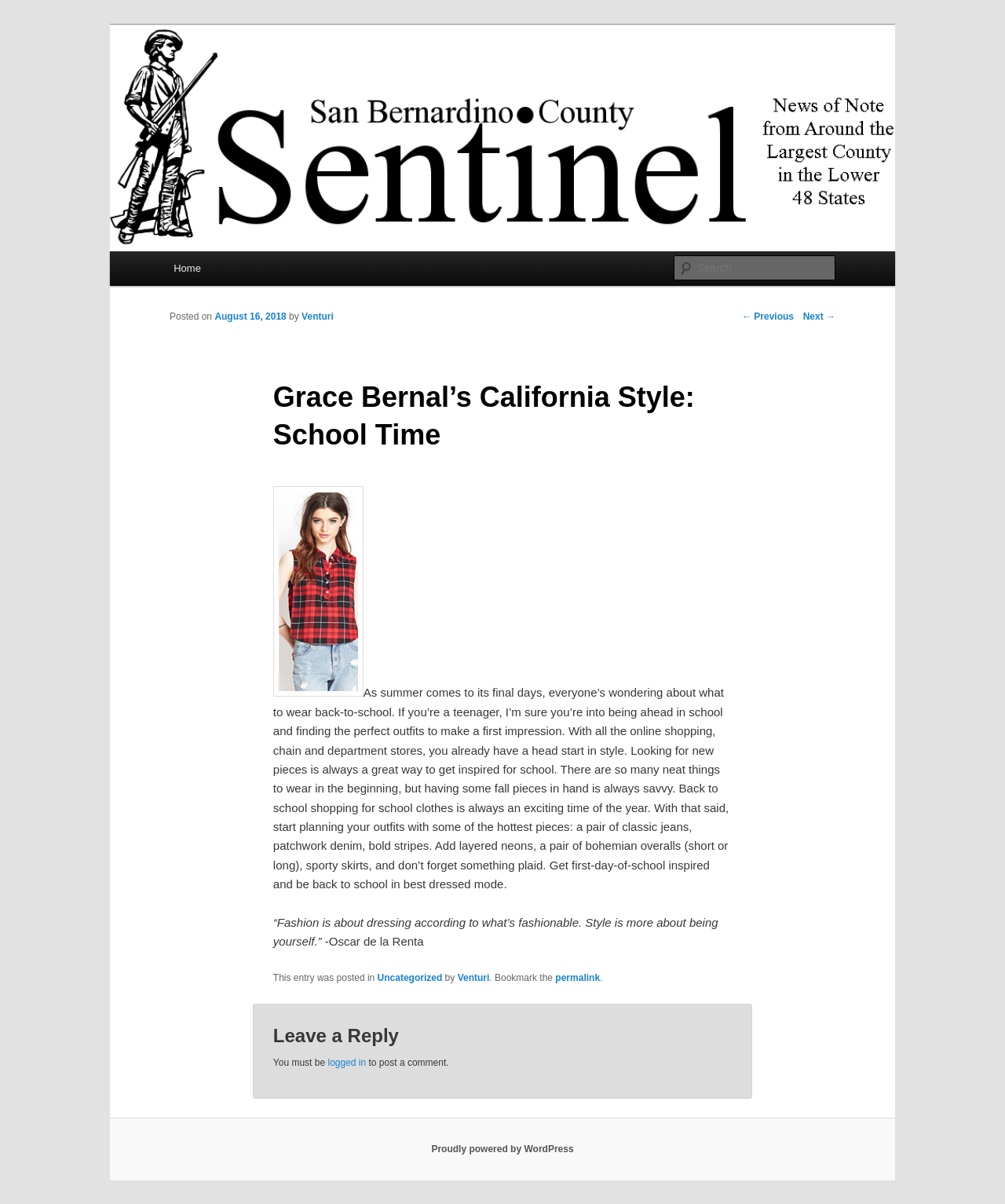Given the description of a UI element: "Skip to primary content", identify the bounding box coordinates of the matching element in the webpage screenshot.

[0.169, 0.209, 0.317, 0.242]